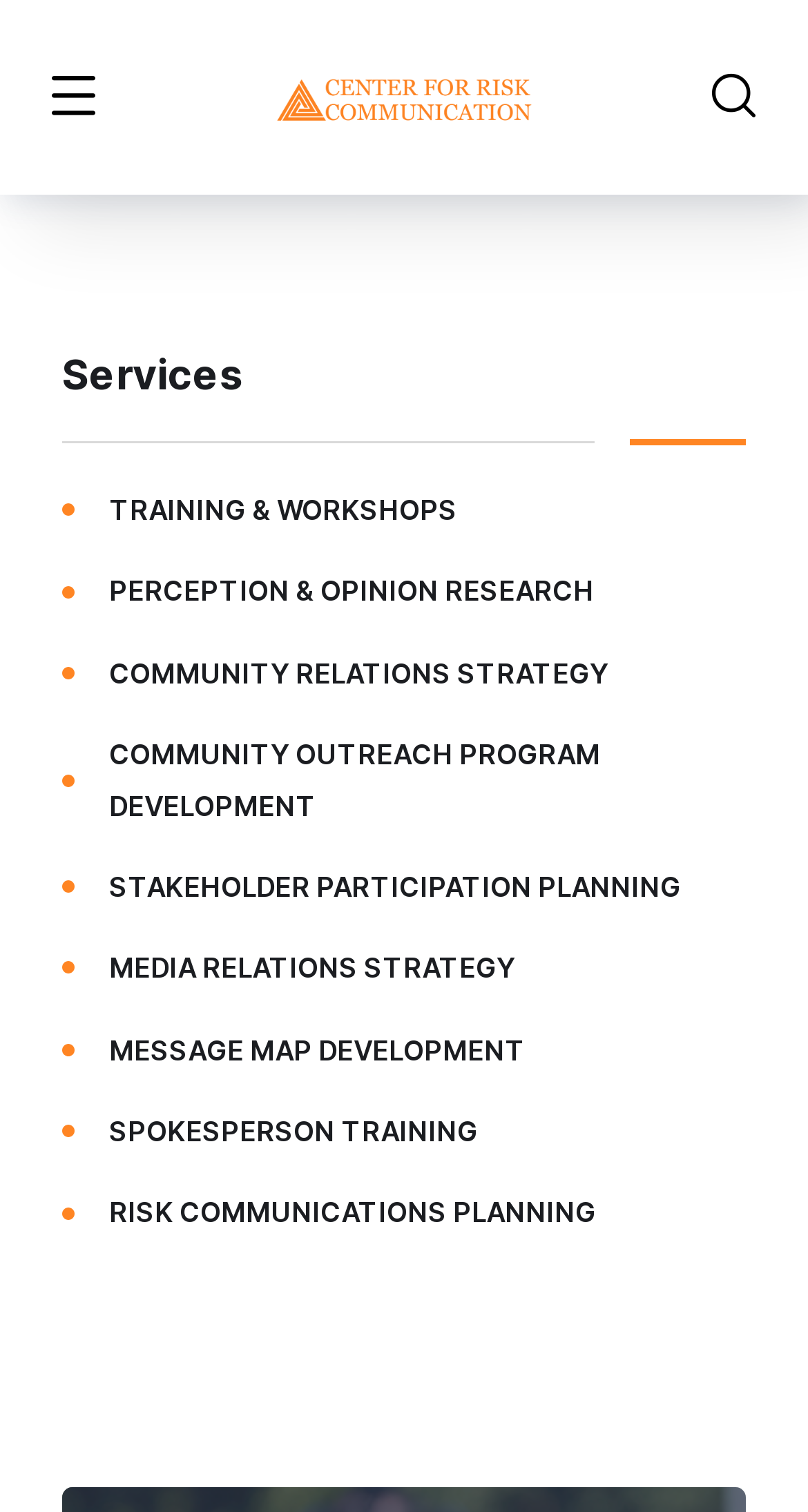Extract the bounding box of the UI element described as: "parent_node: Follow Us on".

None